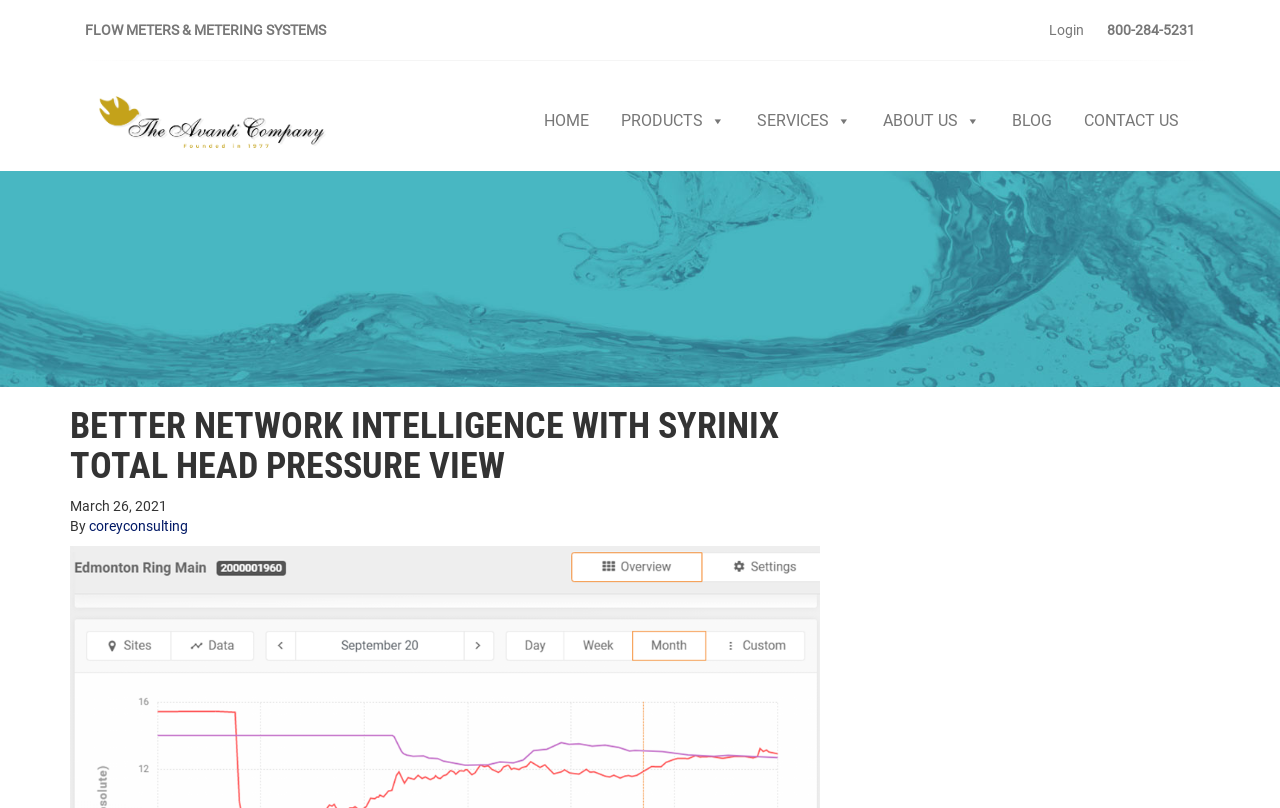Determine the bounding box coordinates of the element's region needed to click to follow the instruction: "Click on the login link". Provide these coordinates as four float numbers between 0 and 1, formatted as [left, top, right, bottom].

[0.82, 0.027, 0.847, 0.047]